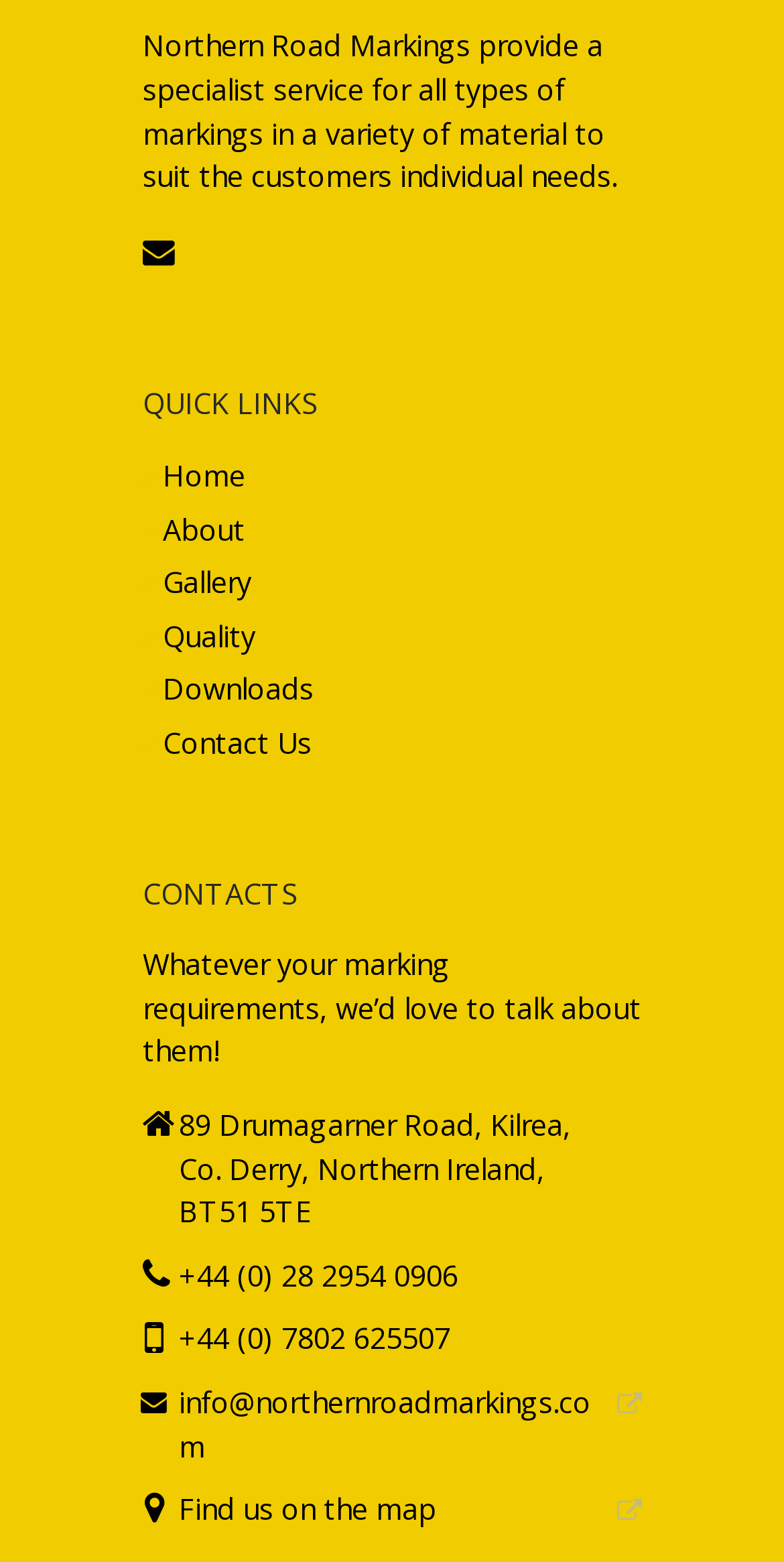Could you specify the bounding box coordinates for the clickable section to complete the following instruction: "View Gallery"?

[0.208, 0.361, 0.321, 0.385]